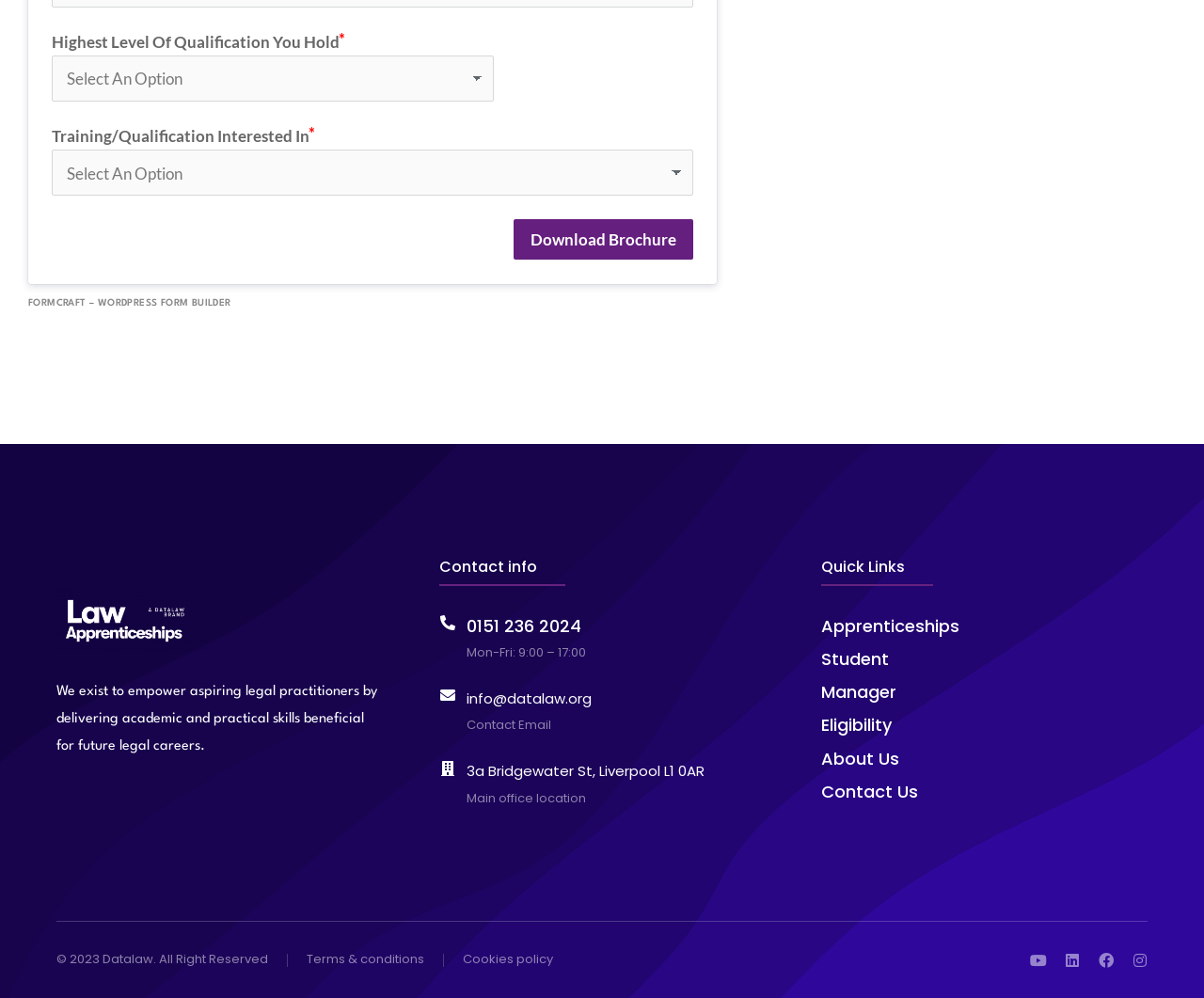Respond with a single word or phrase:
What is the highest level of qualification you can hold?

Not specified